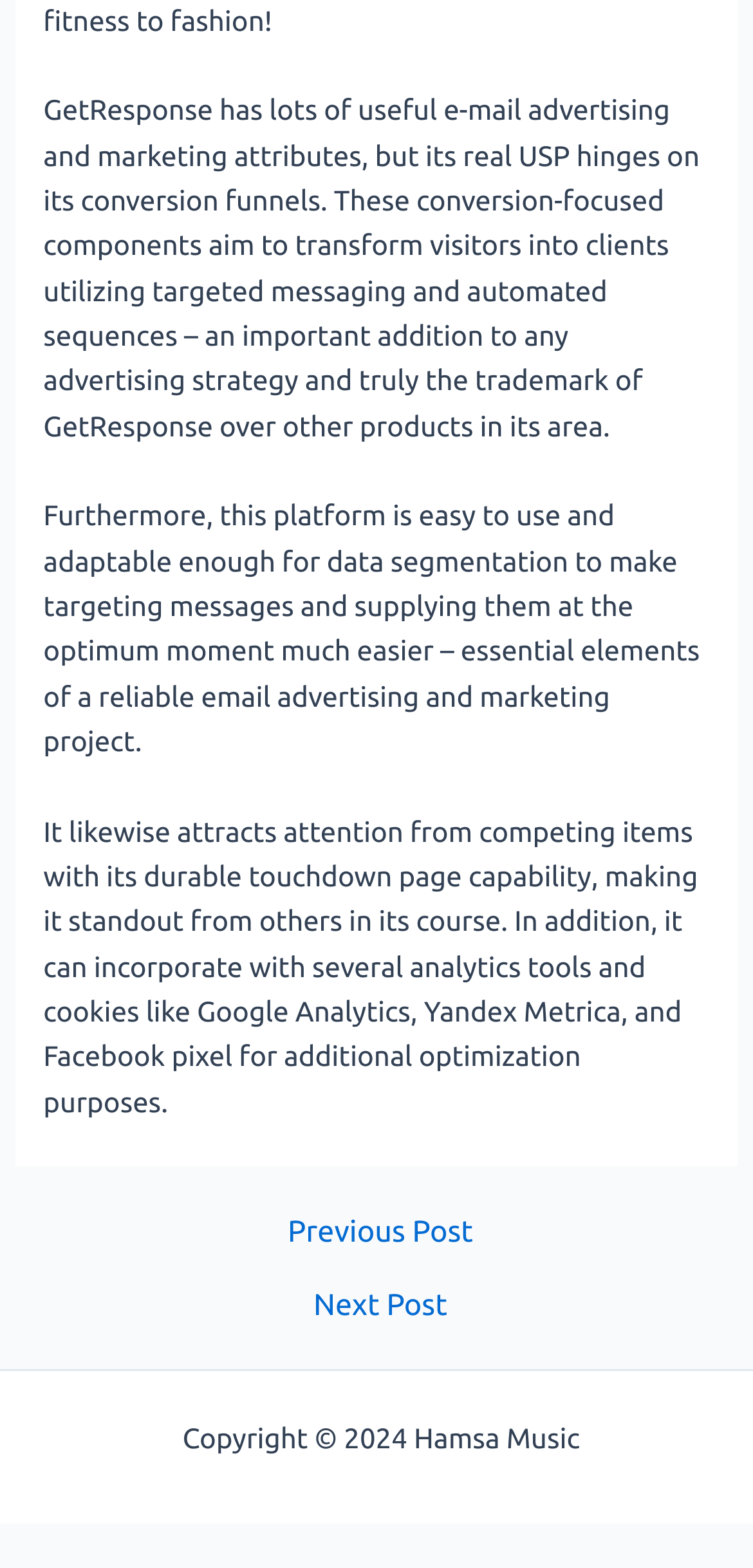How many navigation links are there?
Using the image, provide a detailed and thorough answer to the question.

There are two navigation links, 'Previous Post' and 'Next Post', which are located under the 'Posts' navigation element.